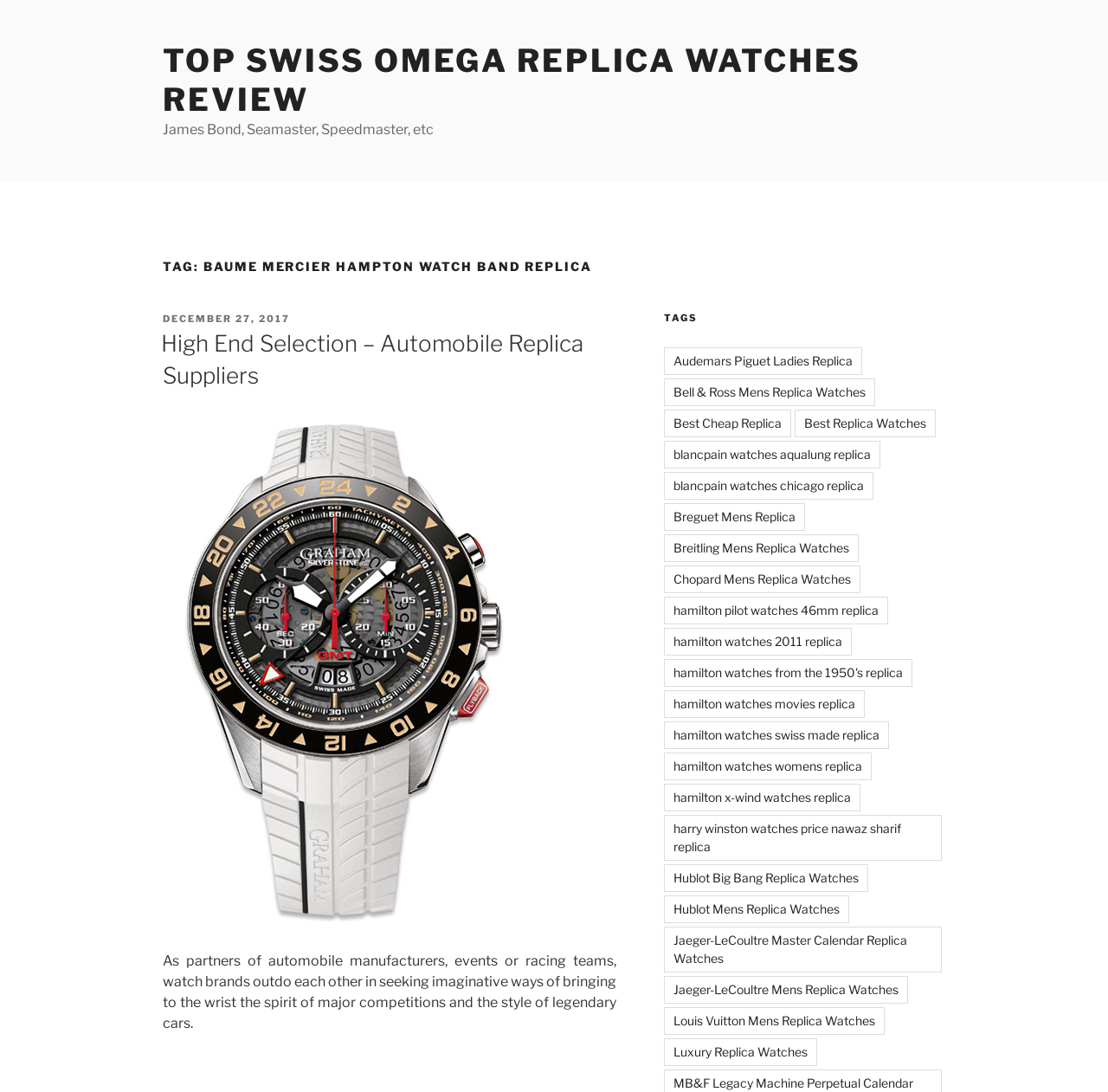Please specify the bounding box coordinates of the clickable region to carry out the following instruction: "Click on the 'hamilton watches swiss made replica' link". The coordinates should be four float numbers between 0 and 1, in the format [left, top, right, bottom].

[0.599, 0.661, 0.802, 0.686]